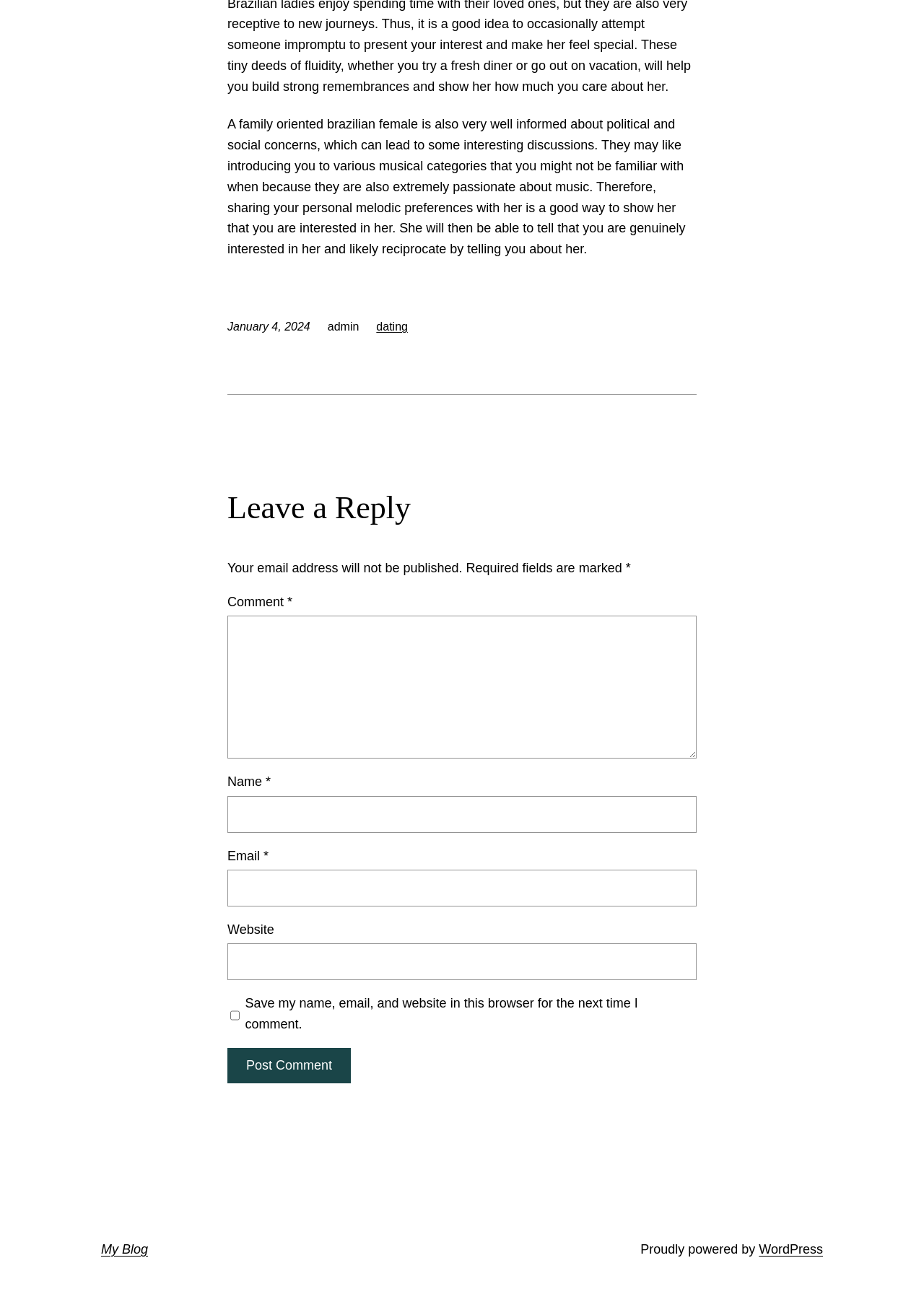Locate the bounding box coordinates of the area where you should click to accomplish the instruction: "Post a comment".

[0.246, 0.813, 0.38, 0.84]